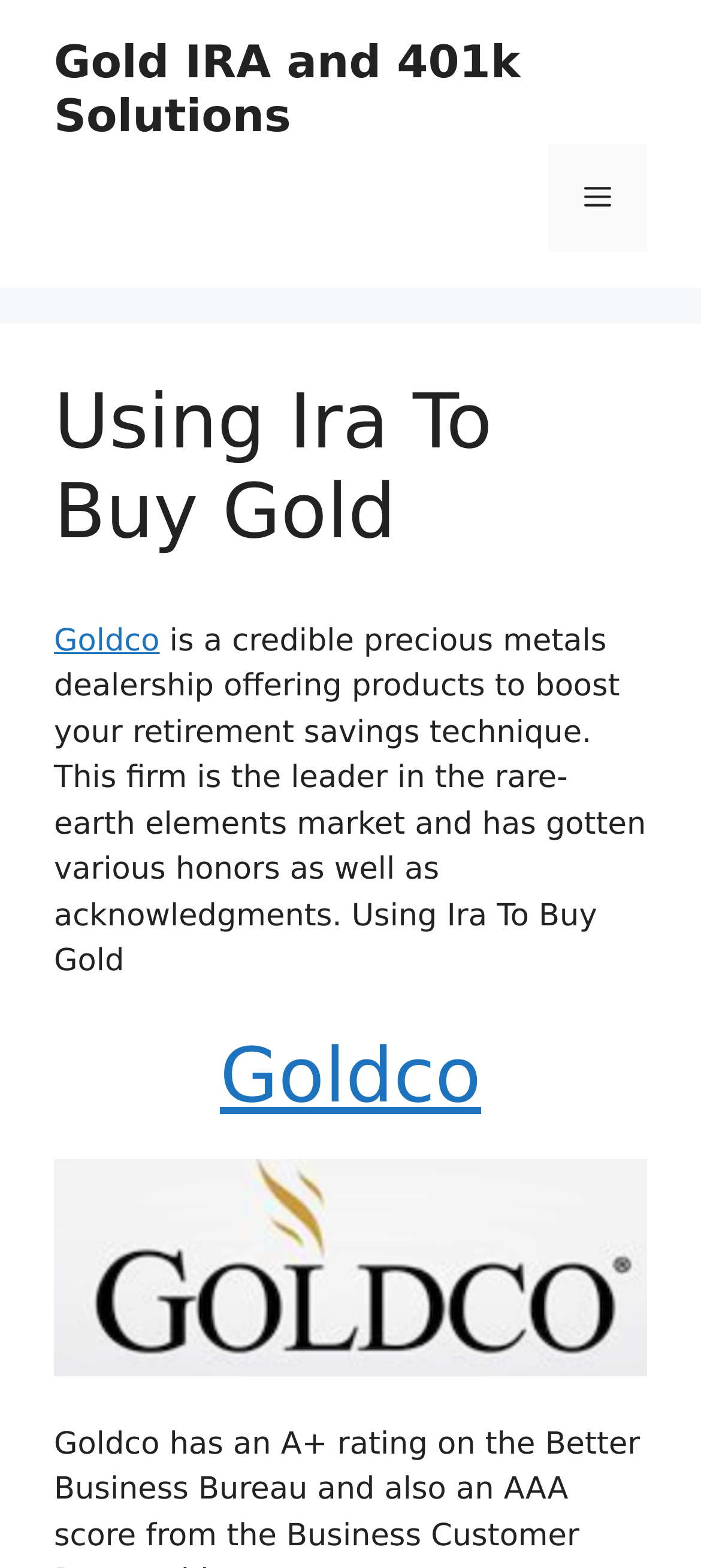Bounding box coordinates are specified in the format (top-left x, top-left y, bottom-right x, bottom-right y). All values are floating point numbers bounded between 0 and 1. Please provide the bounding box coordinate of the region this sentence describes: Goldco

[0.077, 0.397, 0.228, 0.42]